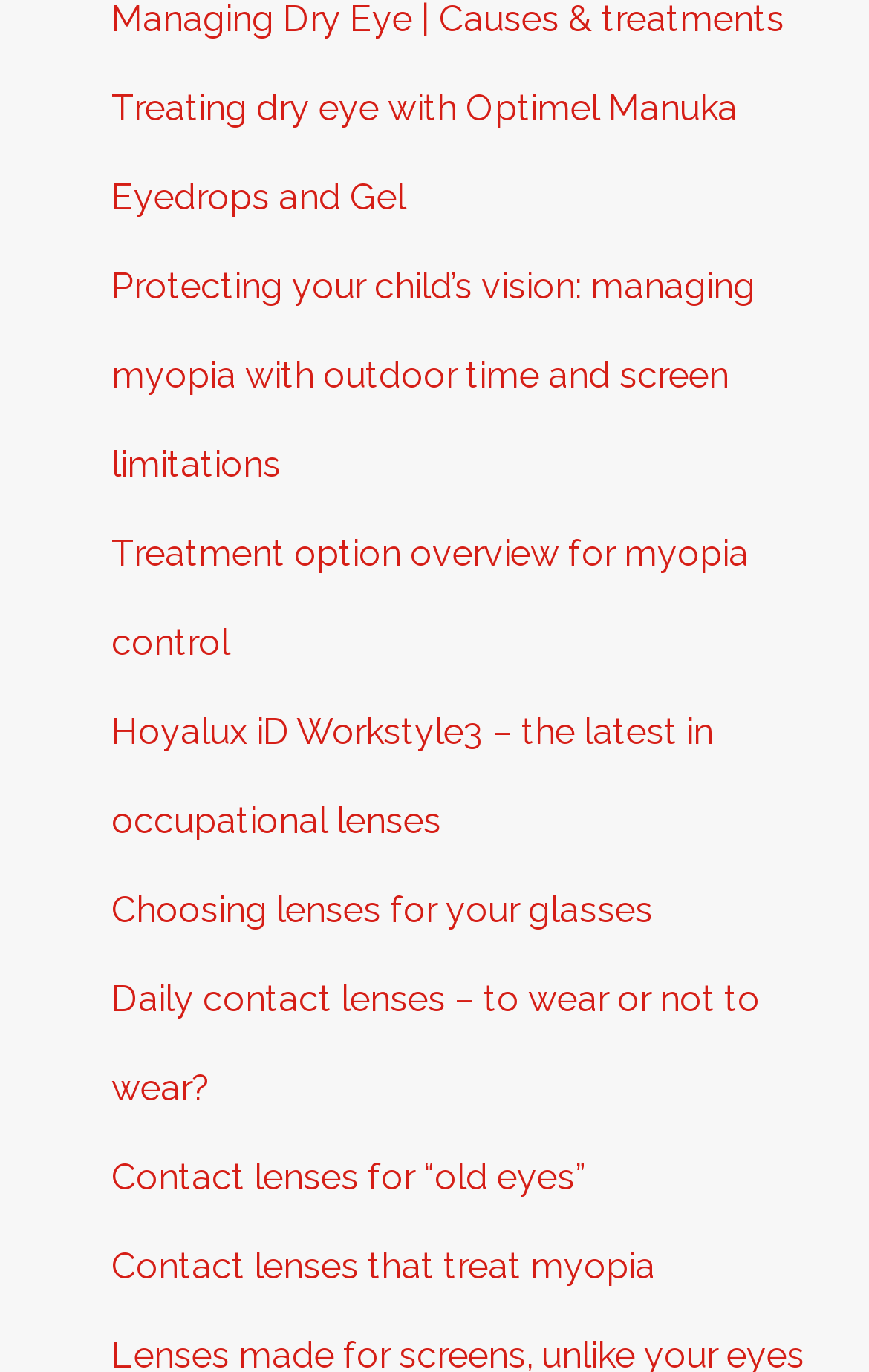Please give the bounding box coordinates of the area that should be clicked to fulfill the following instruction: "Read about treating dry eye with Optimel Manuka Eyedrops and Gel". The coordinates should be in the format of four float numbers from 0 to 1, i.e., [left, top, right, bottom].

[0.128, 0.048, 0.974, 0.177]